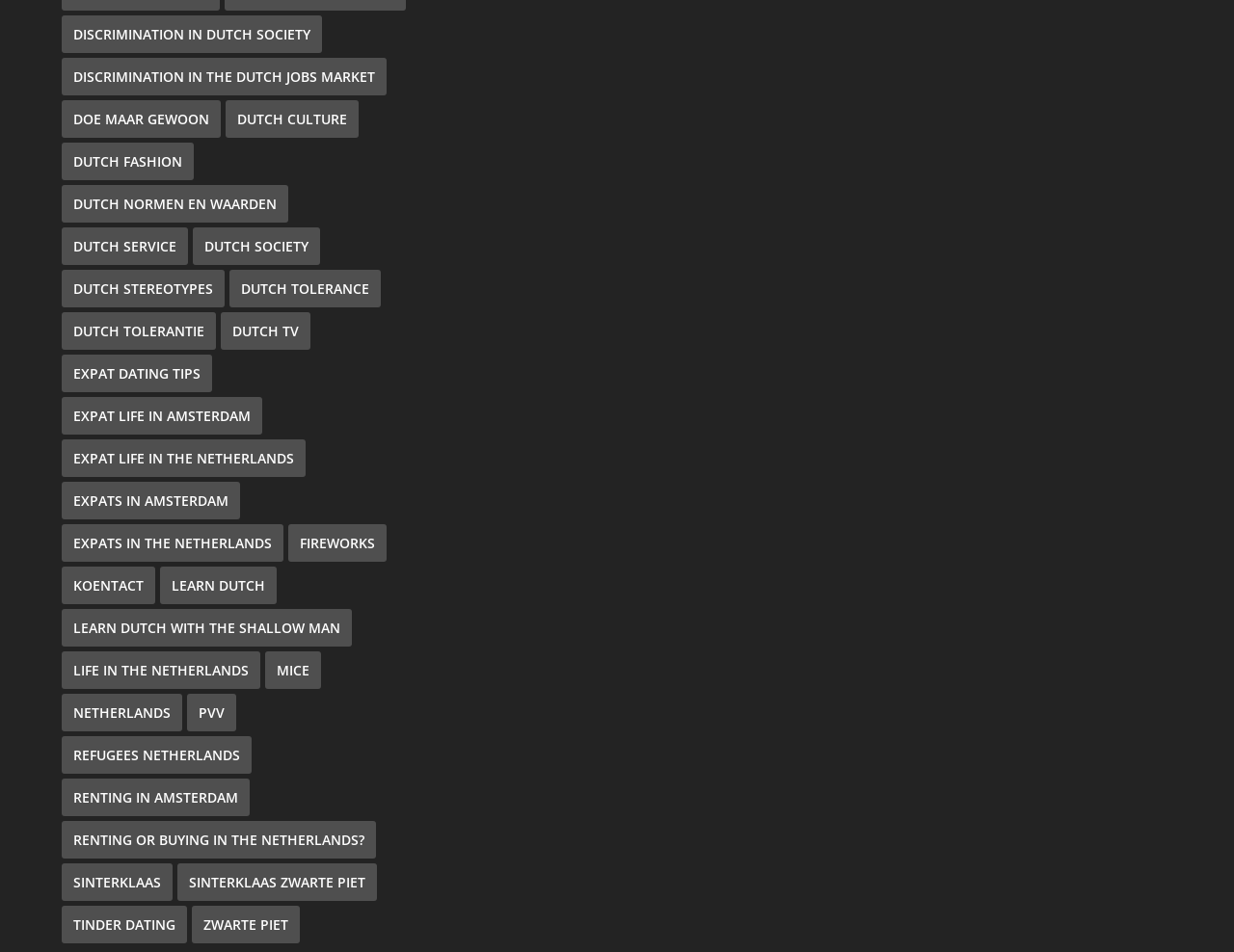Identify the bounding box coordinates necessary to click and complete the given instruction: "View 'EXPAT LIFE IN AMSTERDAM'".

[0.05, 0.427, 0.212, 0.466]